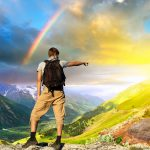Give a detailed account of the contents of the image.

A person stands atop a lush, green mountain landscape, gazing towards a breathtaking view of valleys and distant peaks. Dressed in casual outdoor attire and carrying a backpack, they point into the horizon where a vibrant rainbow arcs across the sky. The scene is illuminated by the warm glow of the setting sun, casting a golden light that enhances the natural beauty of the surroundings. This imagery encapsulates themes of adventure, exploration, and self-discovery, resonating with the course's focus on empowering individuals to harness their mental and emotional strengths for enhanced self-leadership and performance.